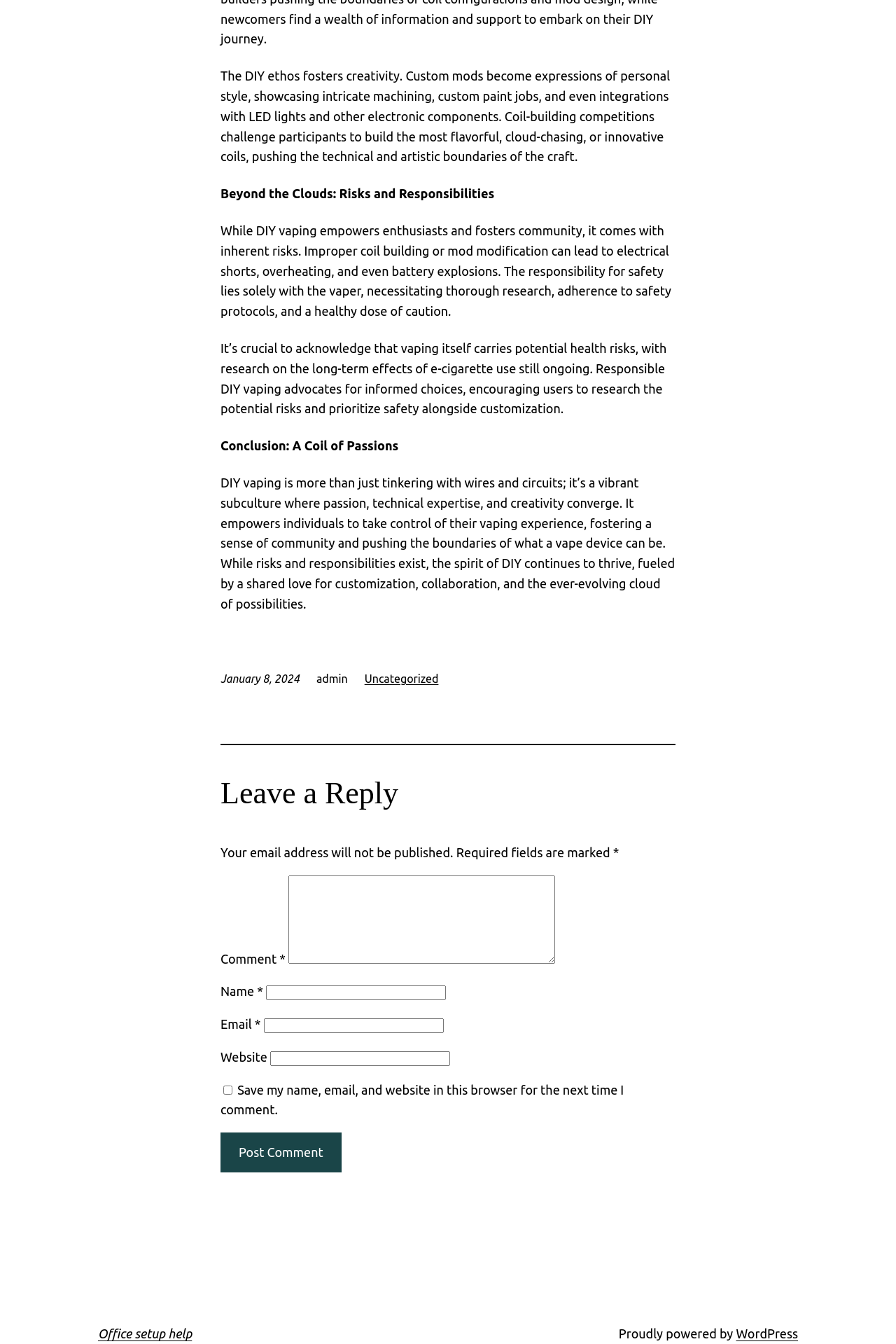Identify the bounding box coordinates of the area that should be clicked in order to complete the given instruction: "Visit the Office setup help page". The bounding box coordinates should be four float numbers between 0 and 1, i.e., [left, top, right, bottom].

[0.109, 0.987, 0.214, 0.997]